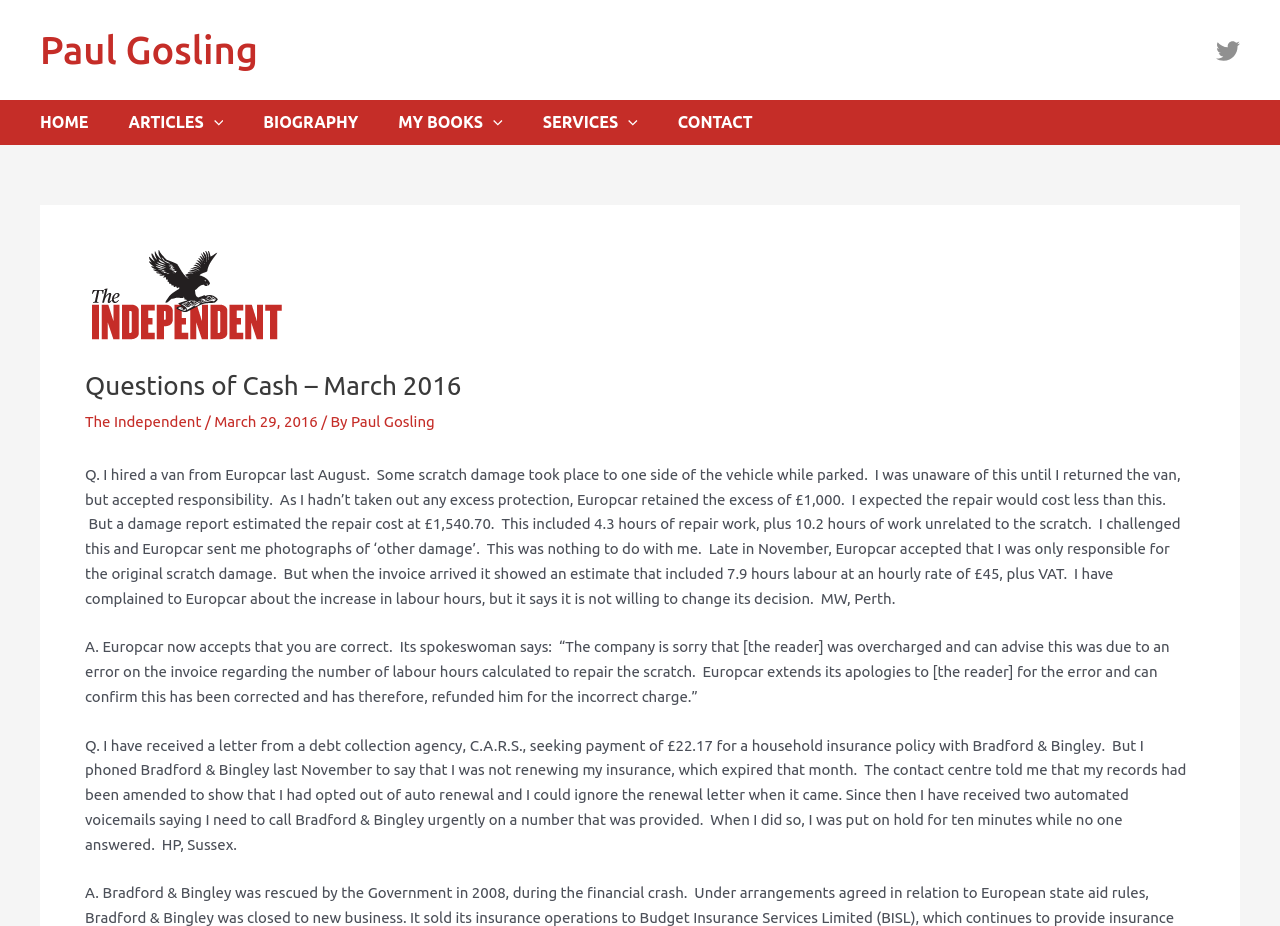Please identify the bounding box coordinates of the element's region that should be clicked to execute the following instruction: "View all stories". The bounding box coordinates must be four float numbers between 0 and 1, i.e., [left, top, right, bottom].

None